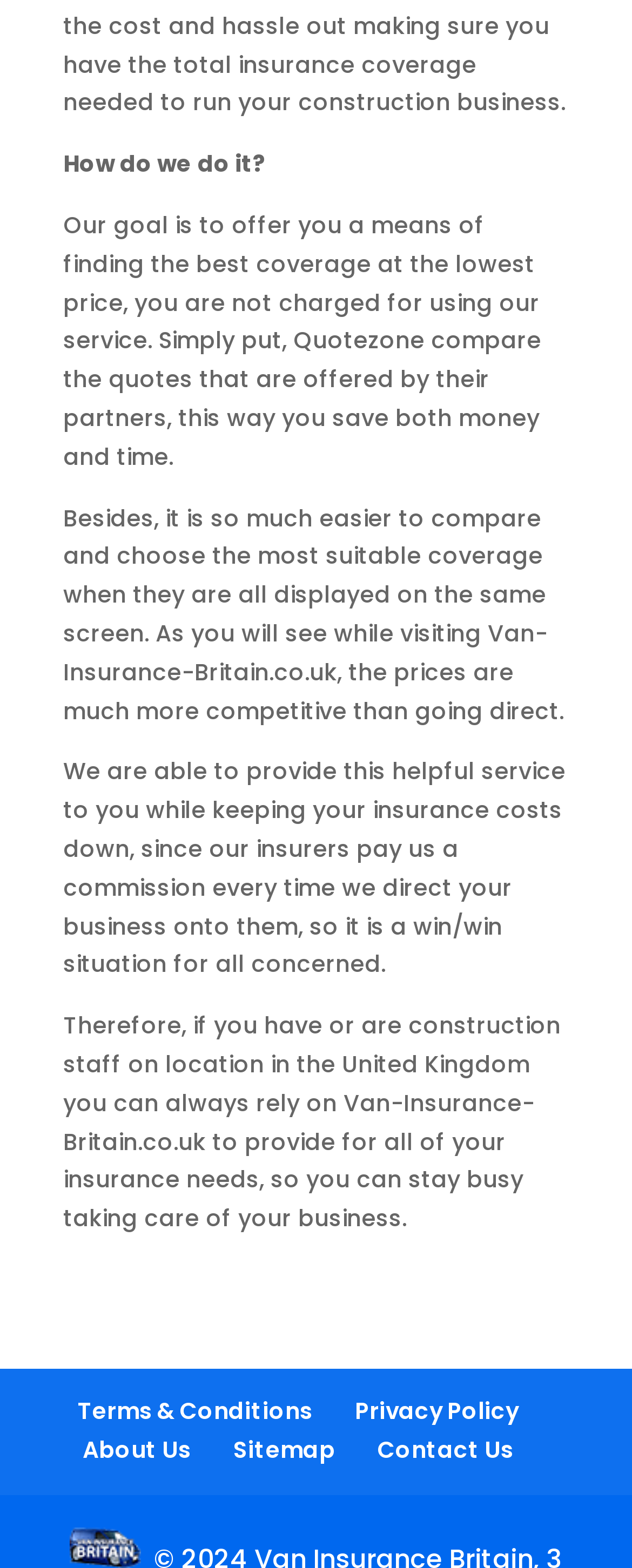What is the goal of the service?
Please interpret the details in the image and answer the question thoroughly.

The goal of the service is to offer users a means of finding the best coverage at the lowest price, as stated in the second paragraph of the webpage. This is achieved by comparing quotes from their partners, which saves users both money and time.